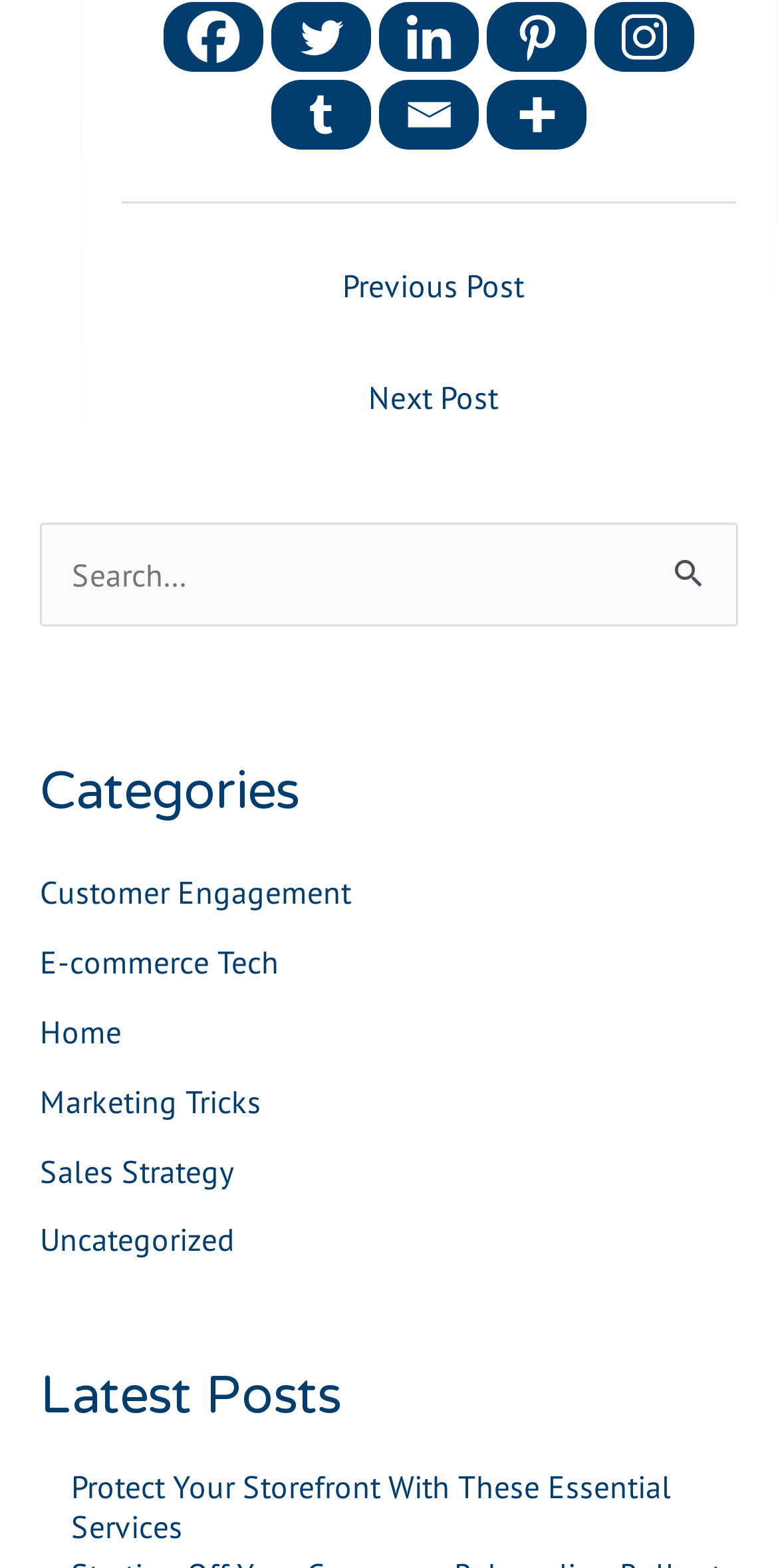Please determine the bounding box coordinates for the UI element described here. Use the format (top-left x, top-left y, bottom-right x, bottom-right y) with values bounded between 0 and 1: Uncategorized

[0.051, 0.778, 0.303, 0.803]